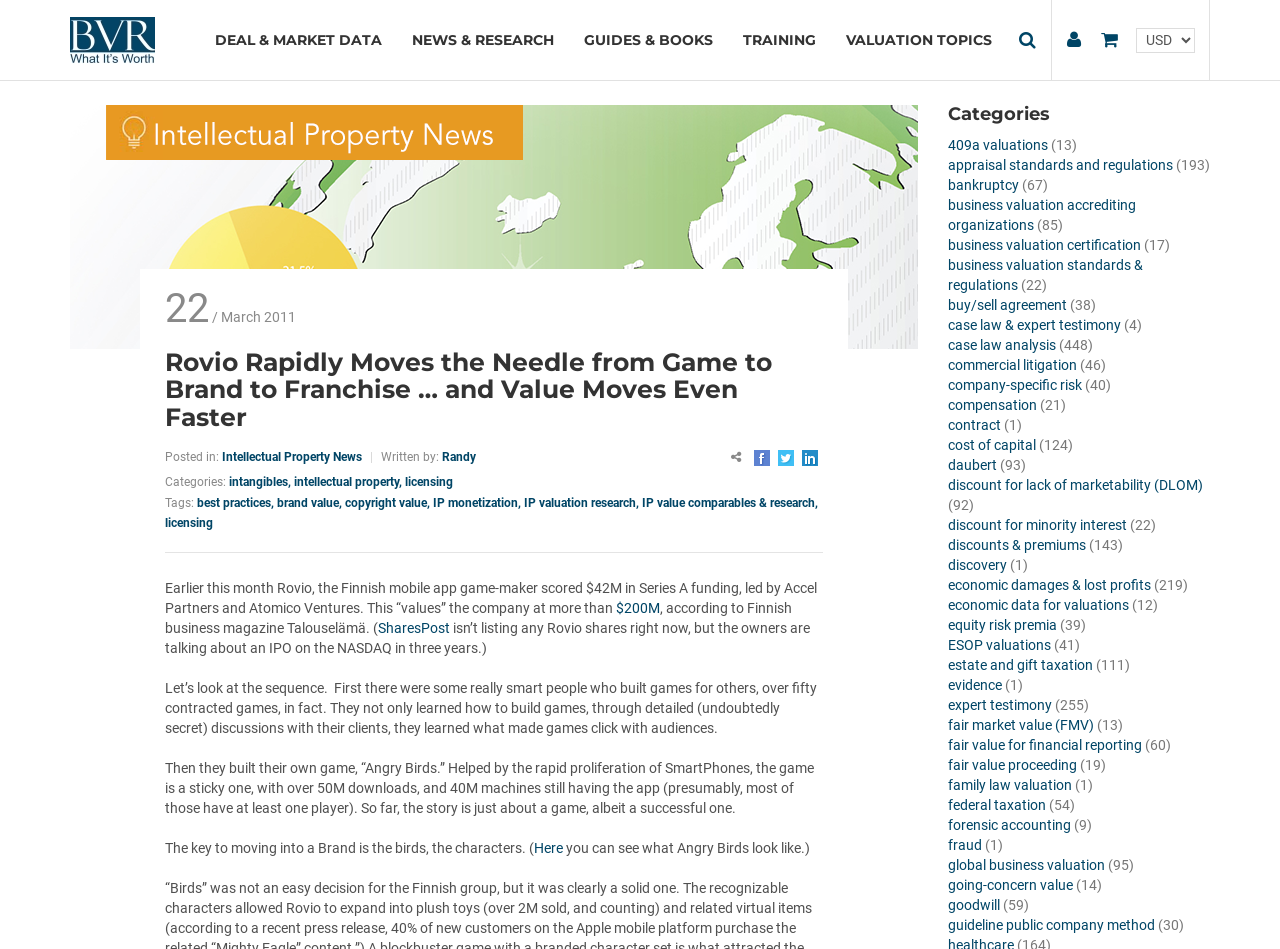What is the name of the game developed by Rovio?
Could you answer the question with a detailed and thorough explanation?

The article states that Rovio built their own game, 'Angry Birds', which is a sticky one with over 50M downloads, and 40M machines still having the app.